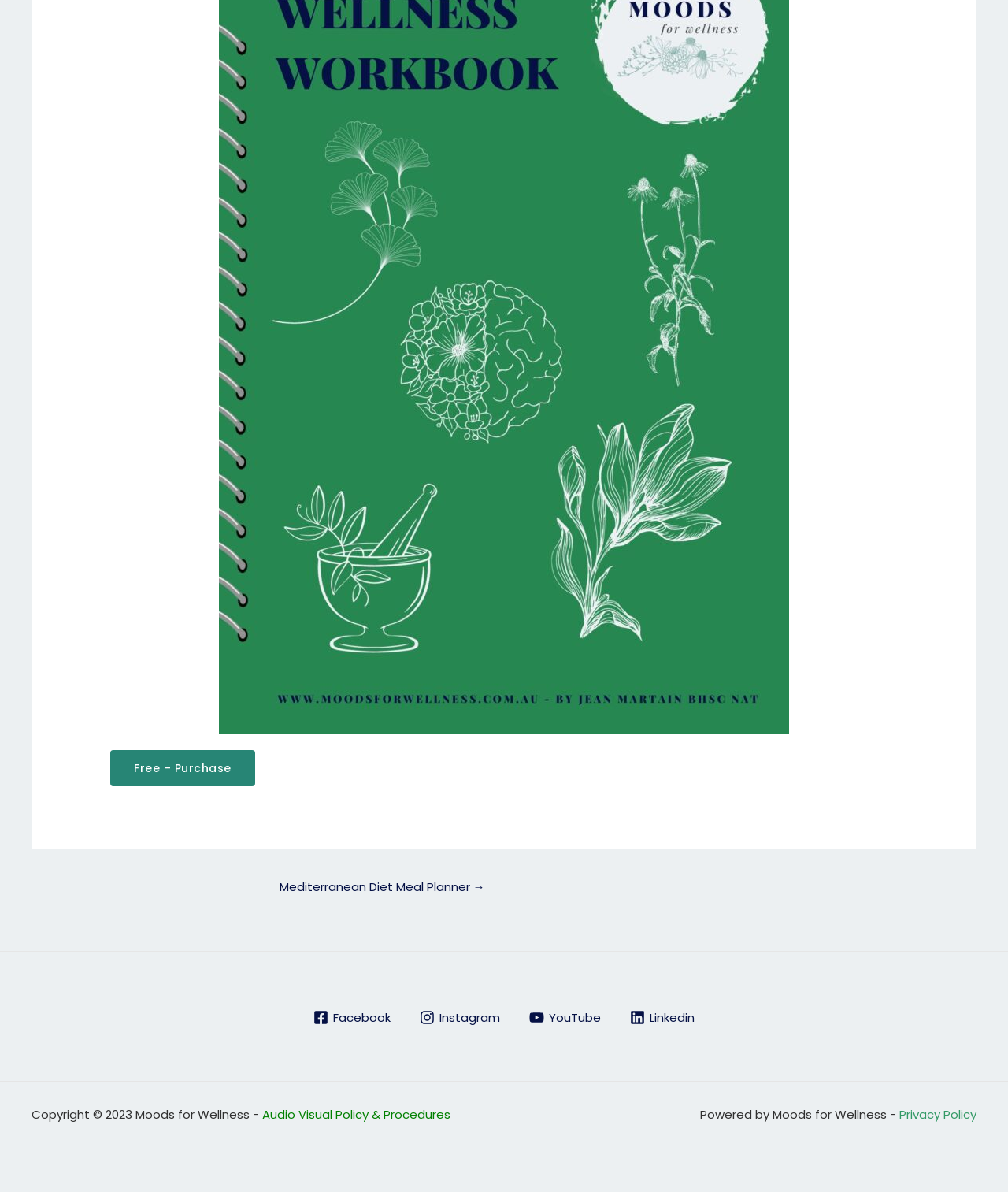Given the description: "Privacy Policy", determine the bounding box coordinates of the UI element. The coordinates should be formatted as four float numbers between 0 and 1, [left, top, right, bottom].

[0.892, 0.928, 0.969, 0.942]